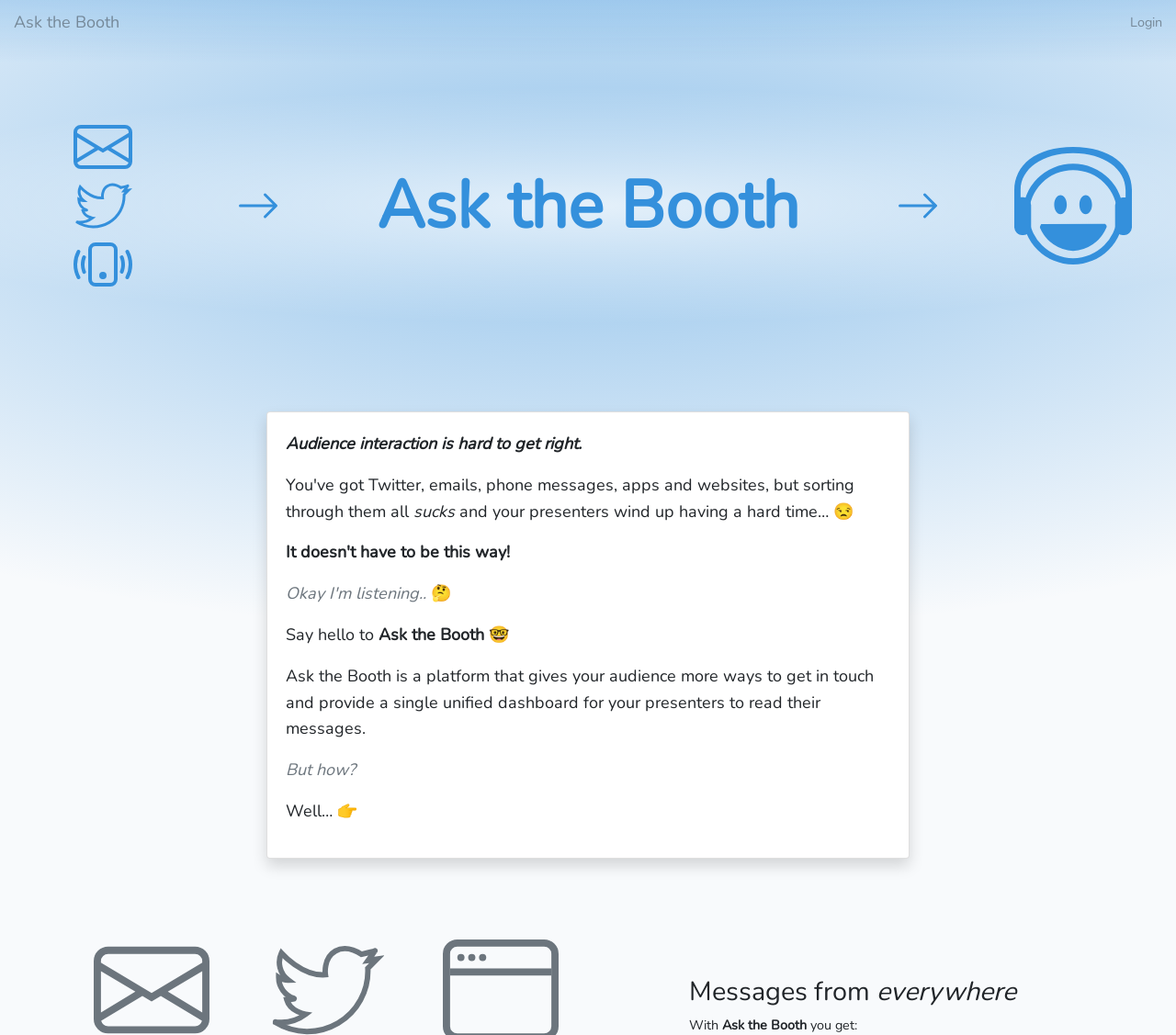Answer the following inquiry with a single word or phrase:
What do presenters get with Ask the Booth?

A single unified dashboard